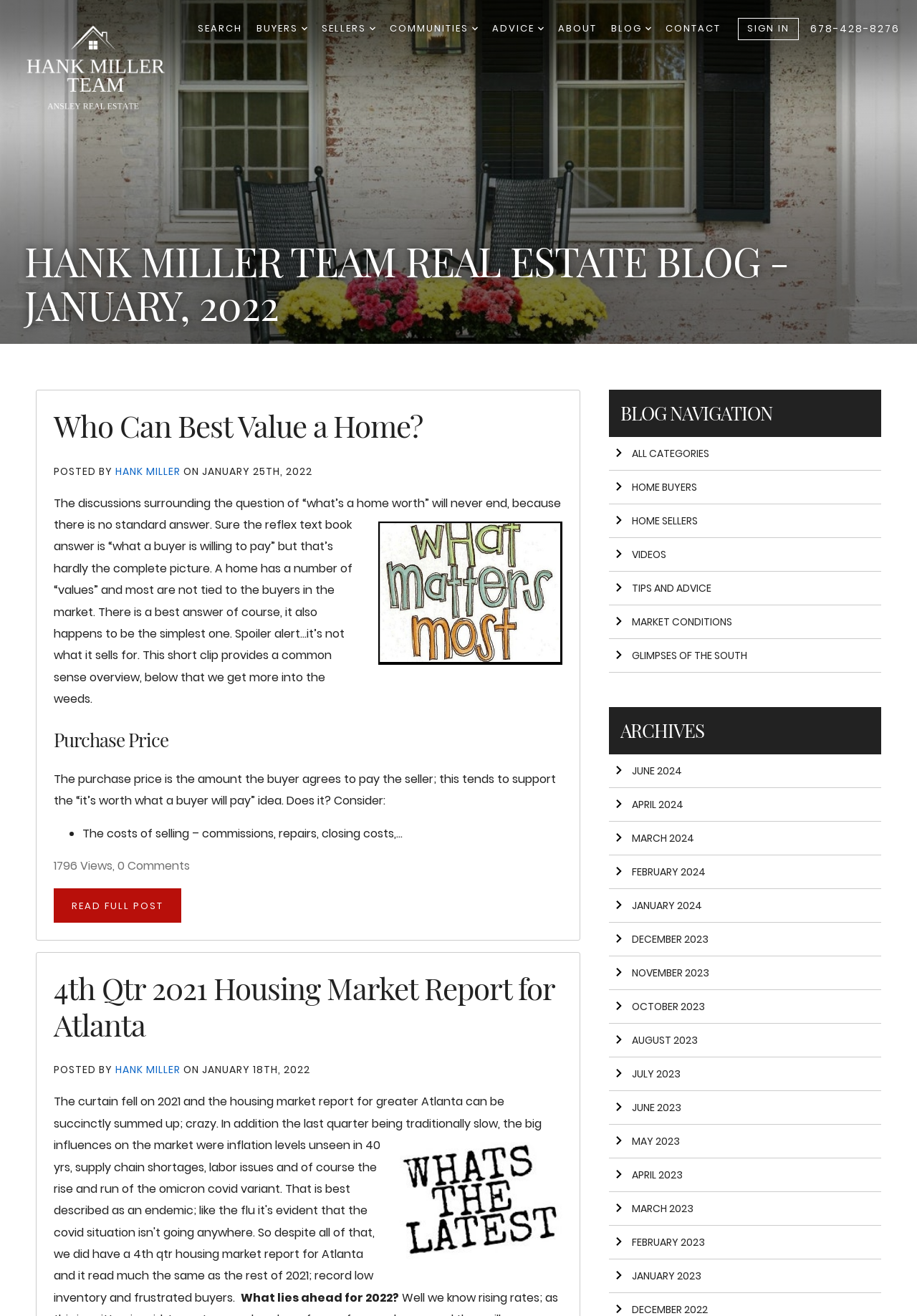Determine the bounding box for the described UI element: "Hank Miller".

[0.126, 0.353, 0.2, 0.363]